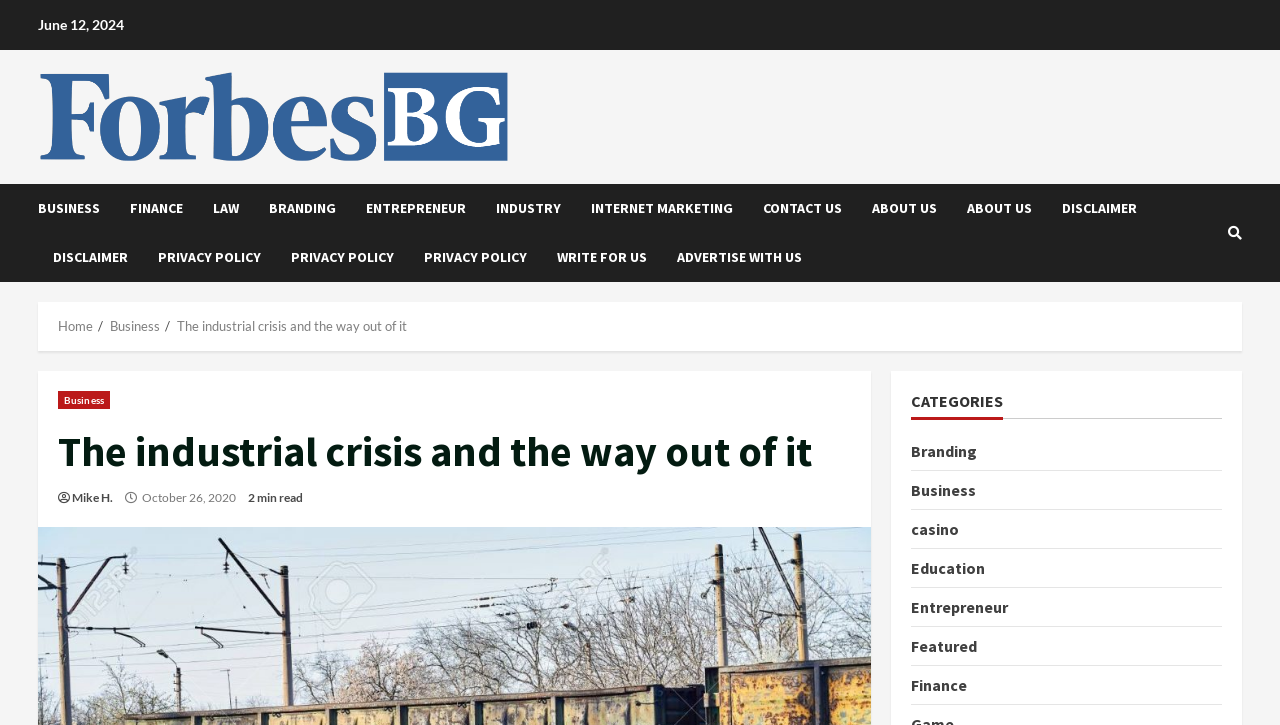Identify the bounding box coordinates of the clickable section necessary to follow the following instruction: "Read the article The industrial crisis and the way out of it". The coordinates should be presented as four float numbers from 0 to 1, i.e., [left, top, right, bottom].

[0.138, 0.438, 0.318, 0.46]